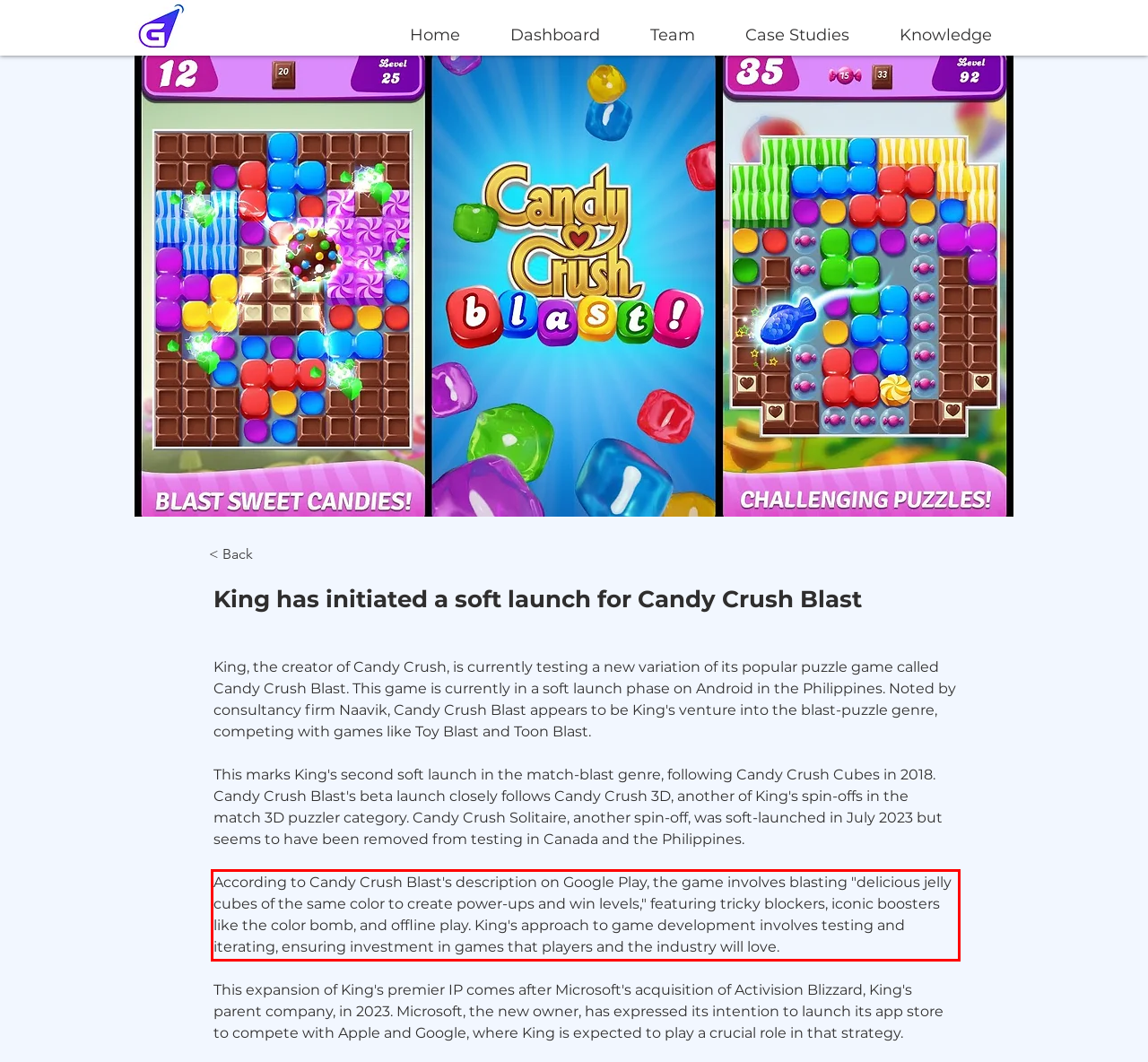Analyze the screenshot of a webpage where a red rectangle is bounding a UI element. Extract and generate the text content within this red bounding box.

According to Candy Crush Blast's description on Google Play, the game involves blasting "delicious jelly cubes of the same color to create power-ups and win levels," featuring tricky blockers, iconic boosters like the color bomb, and offline play. King's approach to game development involves testing and iterating, ensuring investment in games that players and the industry will love.